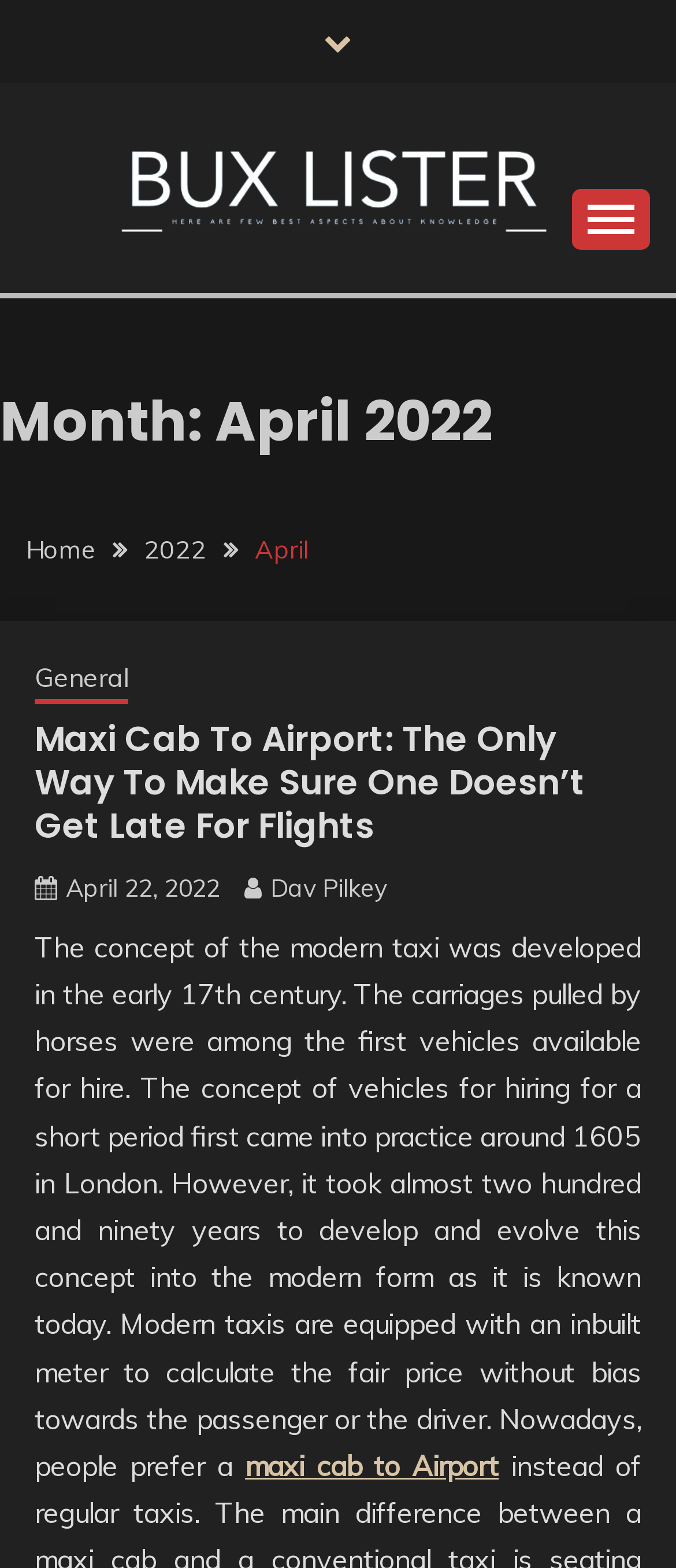Point out the bounding box coordinates of the section to click in order to follow this instruction: "Click on the 'Bux Lister' link".

[0.162, 0.075, 0.838, 0.165]